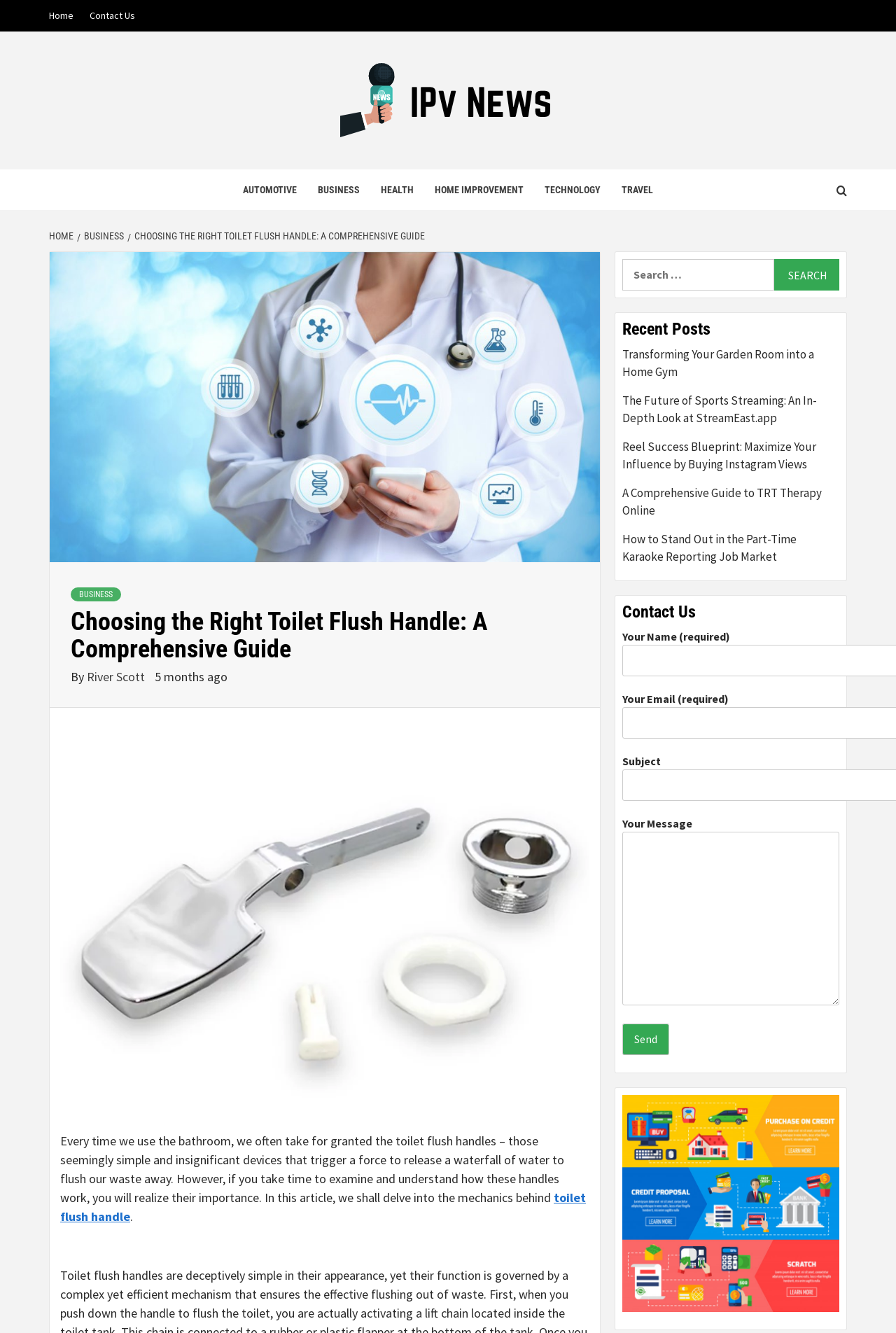Provide your answer to the question using just one word or phrase: What is the topic of the recent post listed first?

Transforming Your Garden Room into a Home Gym